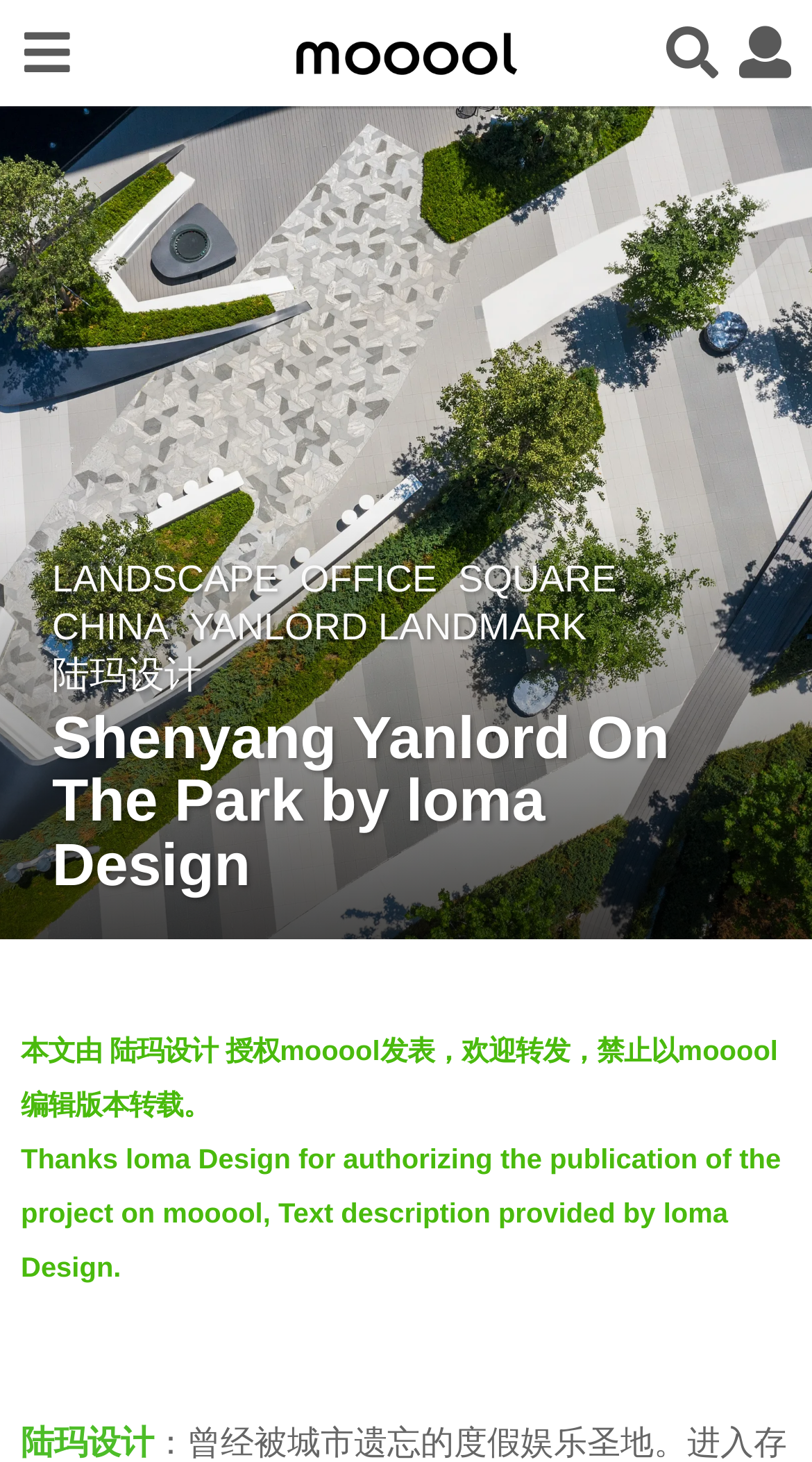Identify the bounding box for the UI element described as: "Landscape". The coordinates should be four float numbers between 0 and 1, i.e., [left, top, right, bottom].

[0.064, 0.381, 0.344, 0.41]